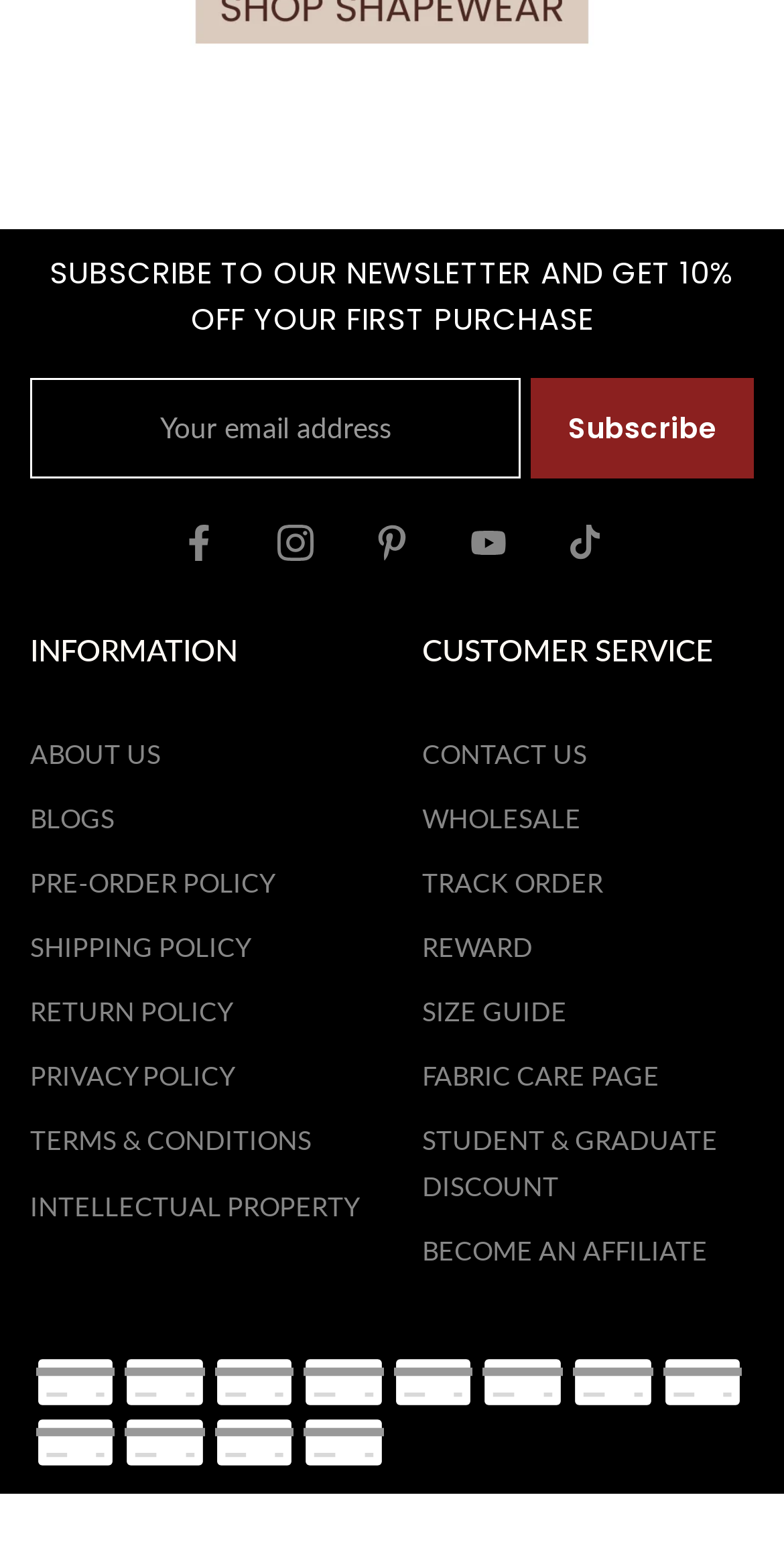Based on the provided description, "SIZE GUIDE", find the bounding box of the corresponding UI element in the screenshot.

[0.538, 0.645, 0.723, 0.666]